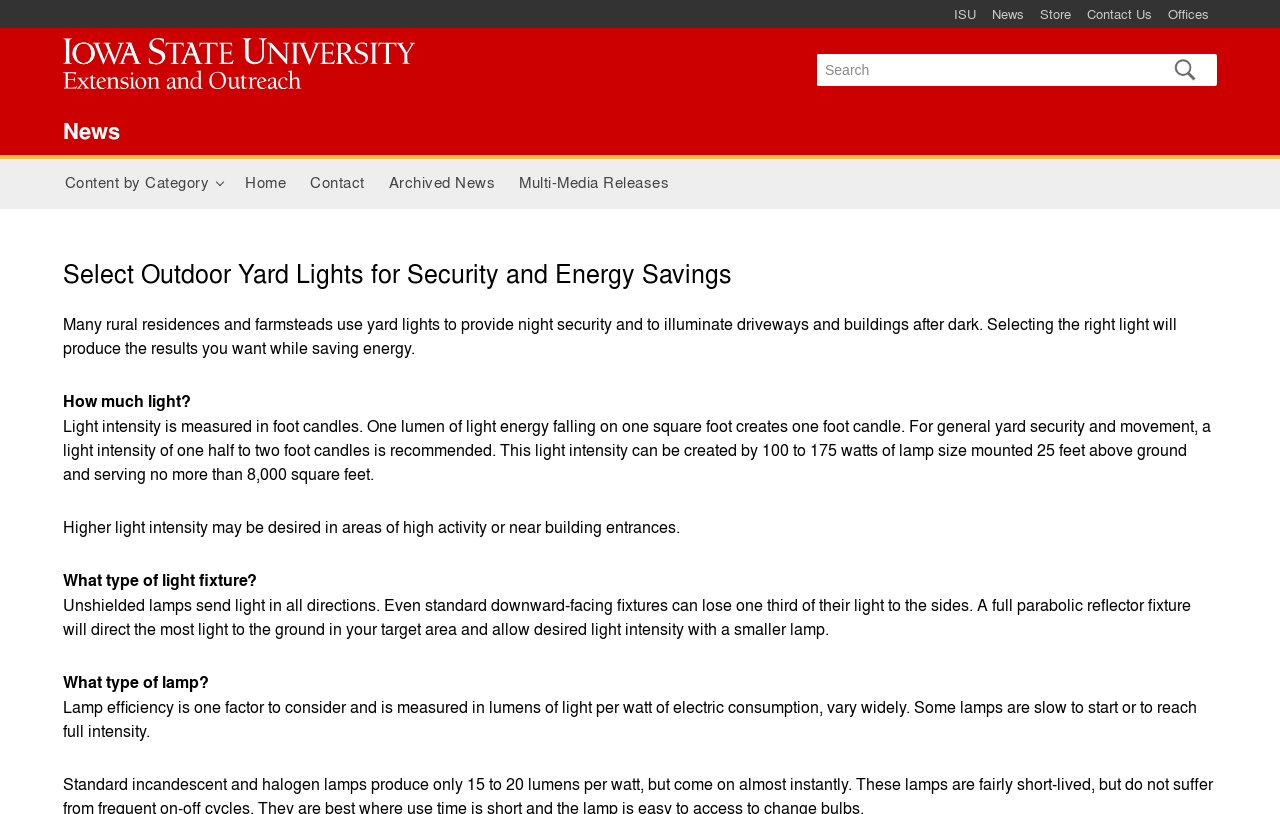Based on the image, please elaborate on the answer to the following question:
What is the recommended light intensity for general yard security?

According to the webpage, for general yard security and movement, a light intensity of one half to two foot candles is recommended. This information is provided in the section explaining how to select outdoor yard lights for security and energy savings.